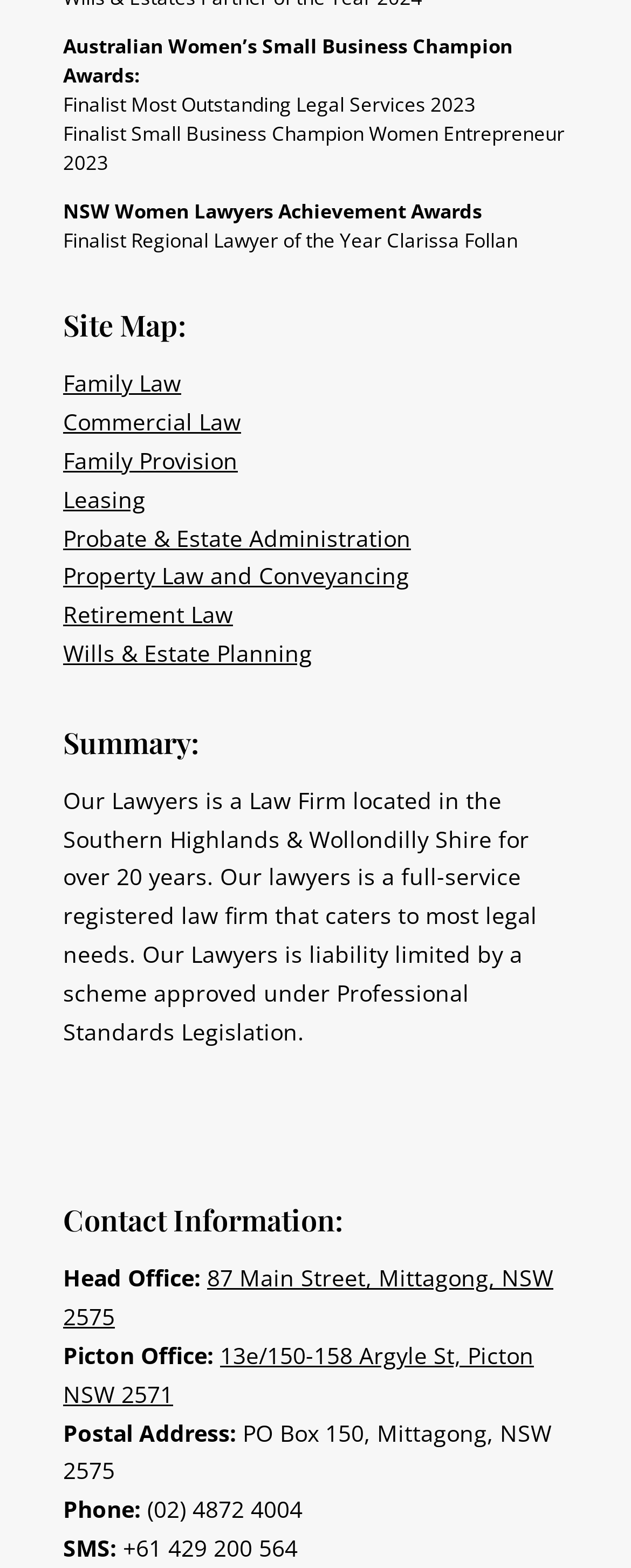Using the provided element description: "Leasing", identify the bounding box coordinates. The coordinates should be four floats between 0 and 1 in the order [left, top, right, bottom].

[0.1, 0.308, 0.231, 0.328]